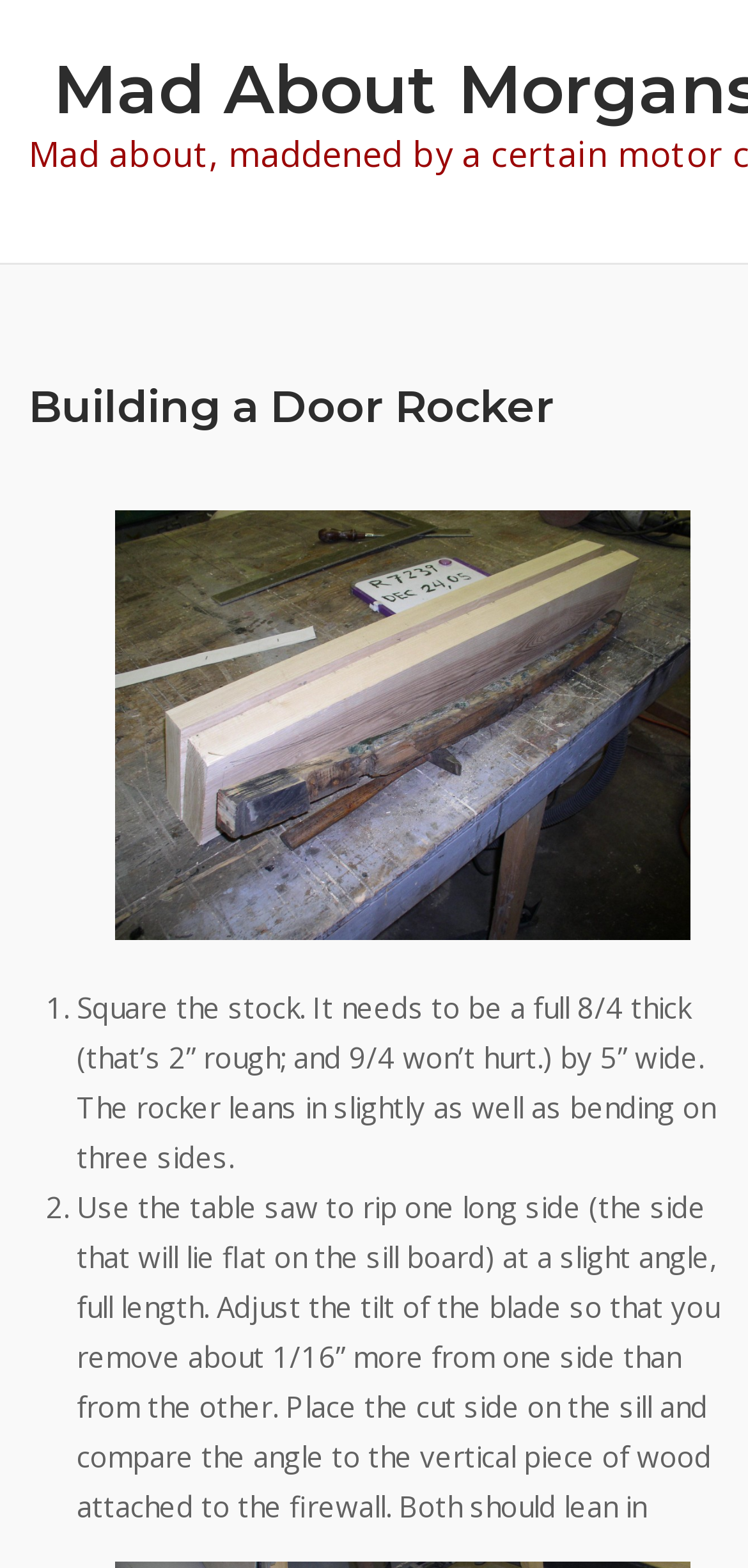What is the first step in building a door rocker?
Deliver a detailed and extensive answer to the question.

According to the webpage, the first step in building a door rocker is to square the stock, which needs to be a full 8/4 thick (that’s 2” rough; and 9/4 won’t hurt.) by 5” wide.